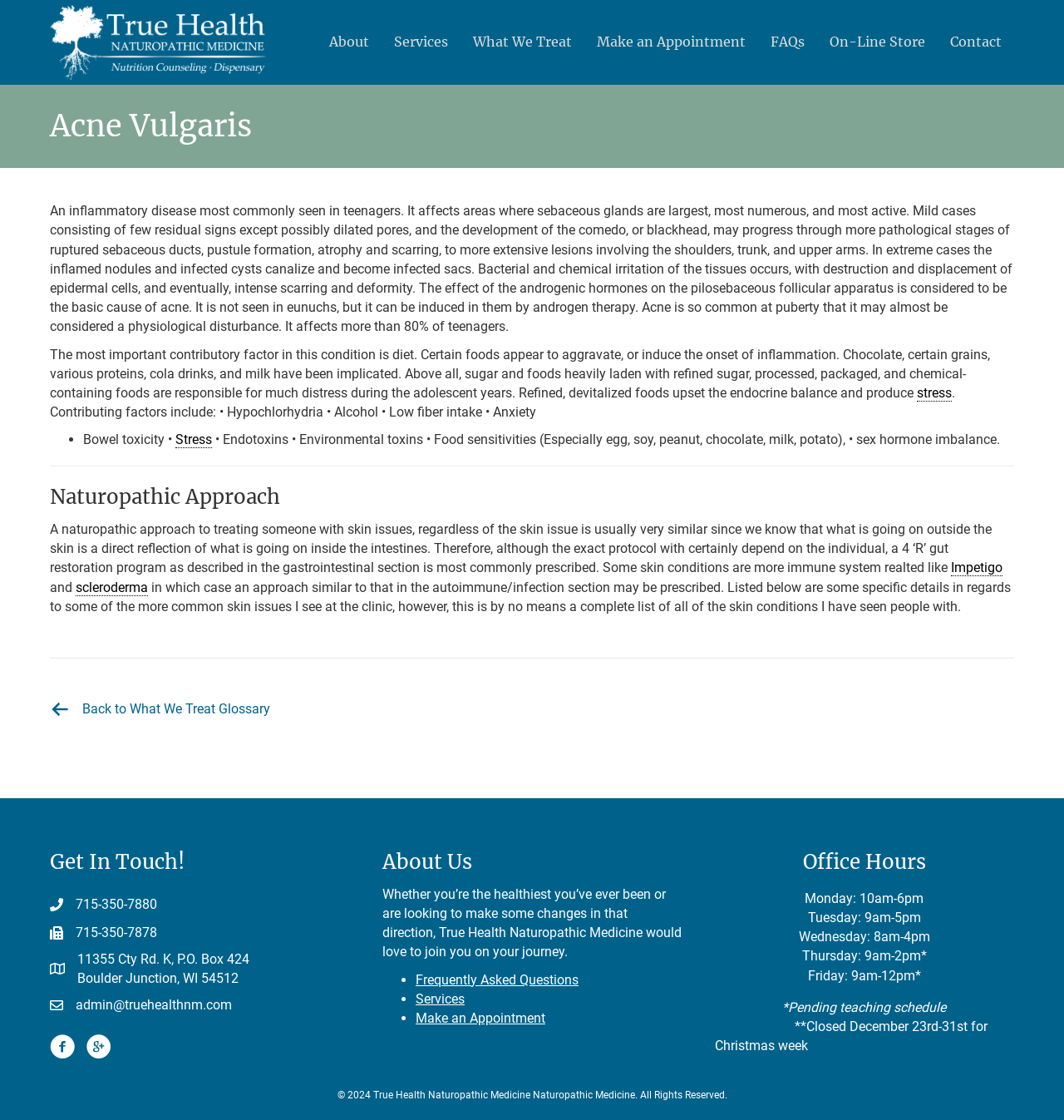Give an extensive and precise description of the webpage.

This webpage is about Acne Vulgaris, a common inflammatory disease affecting teenagers, particularly in areas with large sebaceous glands. The page is divided into sections, with a logo and navigation links at the top. 

Below the navigation links, there is a main section with a heading "Acne Vulgaris" followed by a detailed description of the disease, its causes, and its effects on the skin. The text explains that acne is not just a physiological disturbance but can lead to severe scarring and deformity if left untreated. 

The next section discusses the contributory factors of acne, including diet, stress, and hormonal imbalance. A list of specific factors, such as hypochlorhydria, bowel toxicity, and environmental toxins, is provided. 

A horizontal separator divides the page, followed by a section on the naturopathic approach to treating acne. This section explains that a naturopathic doctor would focus on restoring gut health and addressing underlying issues rather than just treating the symptoms. 

The page also includes a section on getting in touch with the clinic, with contact information, office hours, and a call to action to make an appointment. Additionally, there are links to other relevant pages, such as "What We Treat" and "Frequently Asked Questions". 

At the bottom of the page, there is a footer section with copyright information and a link to the clinic's website.